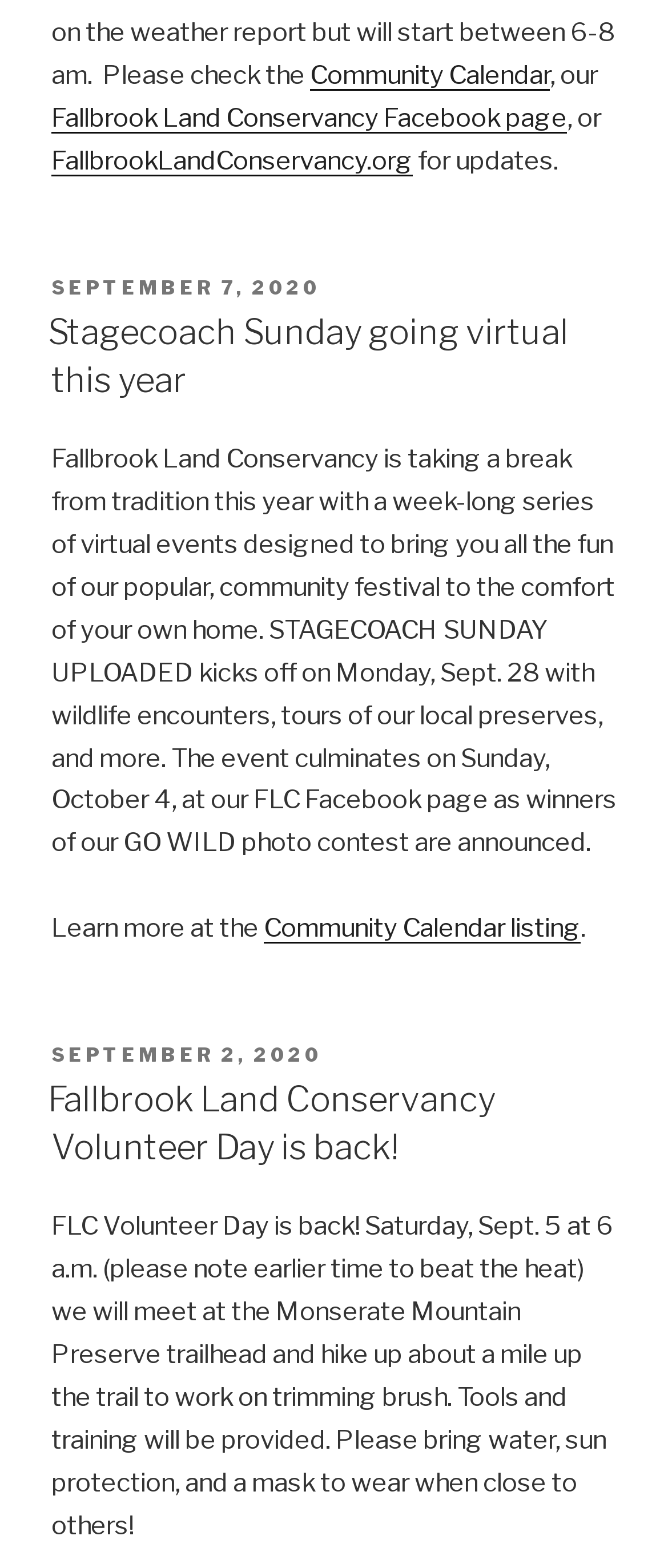Find the bounding box coordinates for the area you need to click to carry out the instruction: "Check the Fallbrook Land Conservancy Facebook page". The coordinates should be four float numbers between 0 and 1, indicated as [left, top, right, bottom].

[0.077, 0.066, 0.849, 0.085]